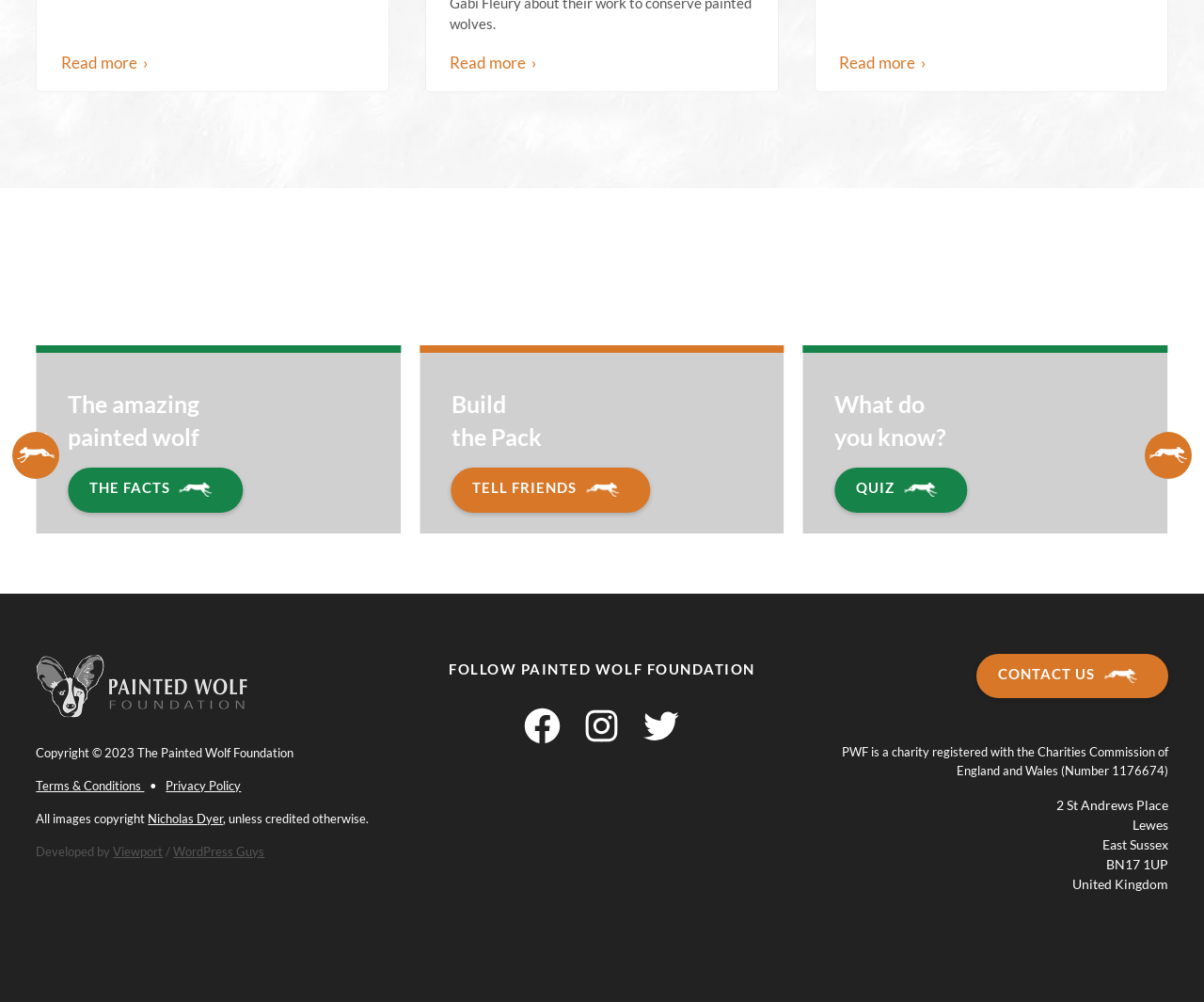Please find the bounding box coordinates of the element that you should click to achieve the following instruction: "Click 'TELL FRIENDS'". The coordinates should be presented as four float numbers between 0 and 1: [left, top, right, bottom].

[0.056, 0.467, 0.221, 0.511]